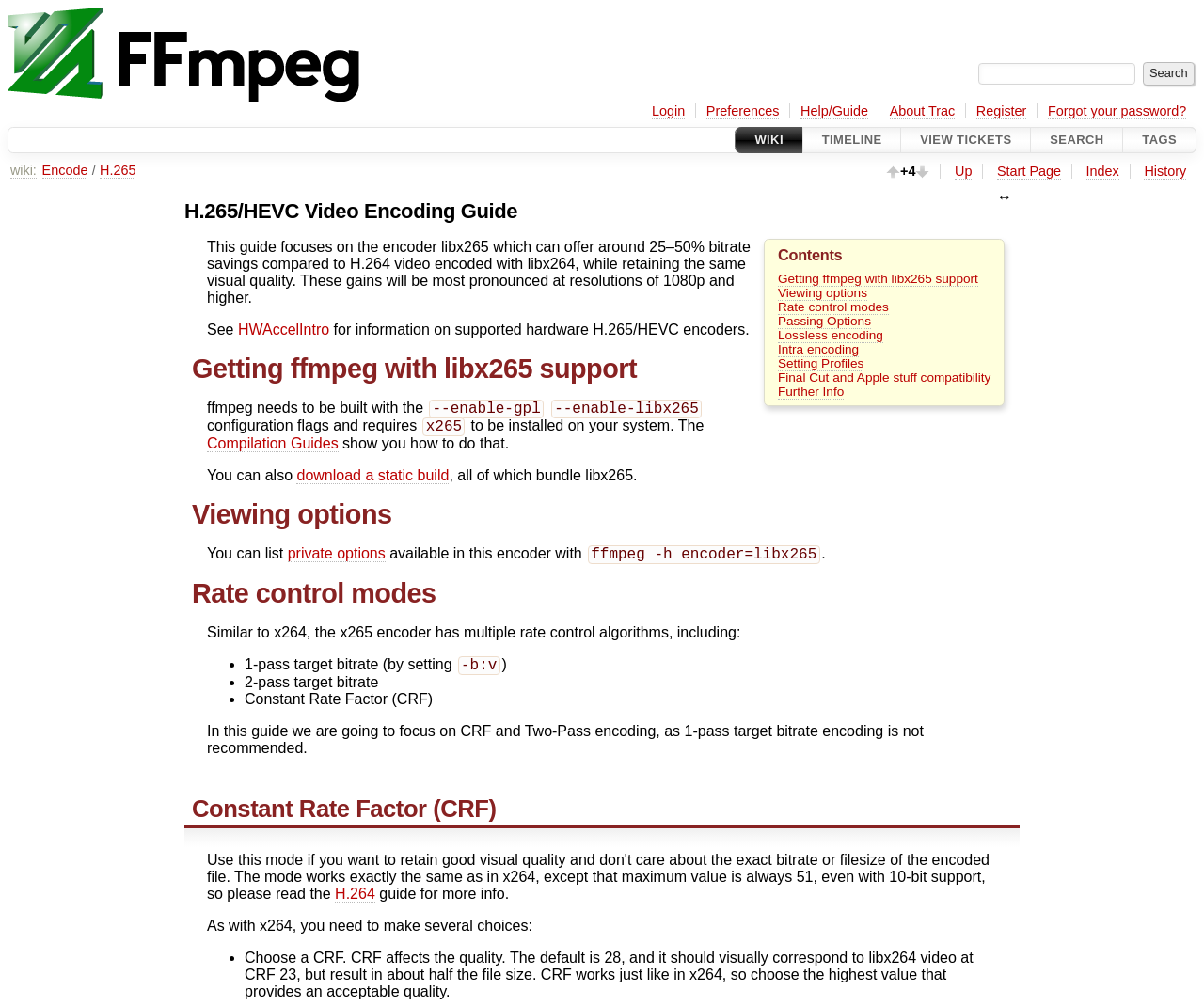Generate a detailed explanation of the webpage's features and information.

The webpage is about encoding H.265/HEVC video using FFmpeg. At the top, there is a logo of FFmpeg accompanied by a link to the FFmpeg website. On the right side of the top section, there is a search bar and a button to initiate a search. Below the search bar, there are several links to different sections of the website, including "Login", "Preferences", "Help/Guide", "About Trac", "Register", and "Forgot your password?".

In the main content area, there is a heading that reads "H.265/HEVC Video Encoding Guide". Below the heading, there is a brief introduction to the guide, explaining that it focuses on the libx265 encoder, which can offer 25-50% bitrate savings compared to H.264 video encoded with libx264.

The guide is divided into several sections, including "Getting ffmpeg with libx265 support", "Viewing options", "Rate control modes", "Passing Options", "Lossless encoding", "Intra encoding", "Setting Profiles", "Final Cut and Apple stuff compatibility", and "Further Info". Each section provides detailed information and instructions on how to use FFmpeg to encode H.265/HEVC video.

Throughout the guide, there are many links to other relevant resources, including "Compilation Guides" and "HWAccelIntro". There are also several headings, paragraphs of text, and lists of information, including a list of rate control modes available in the x265 encoder.

At the bottom of the page, there is a section on "Constant Rate Factor (CRF)" encoding, which explains how to choose a CRF value that affects the quality of the encoded video.